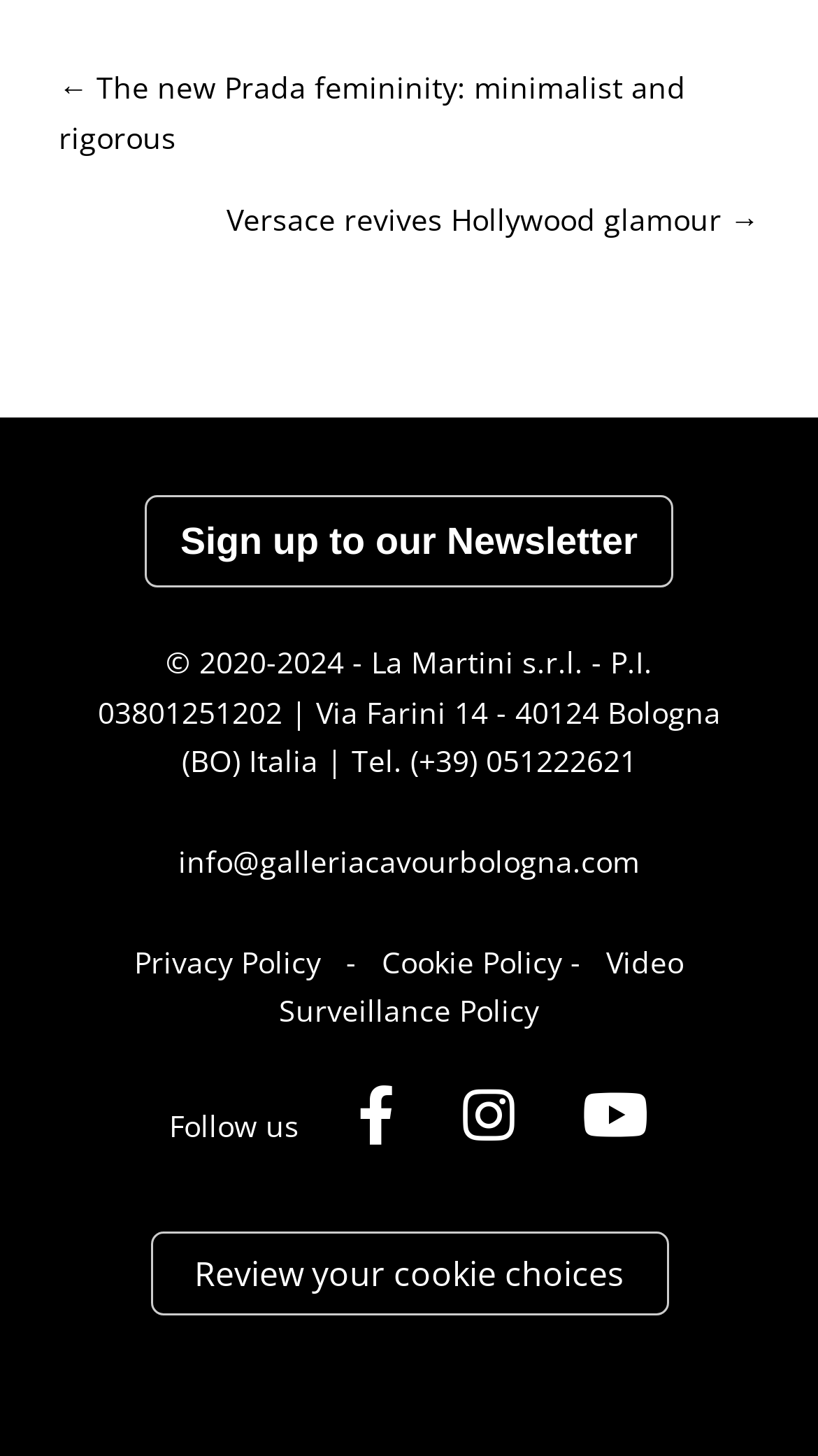What is the purpose of the button in the middle of the page?
Answer with a single word or short phrase according to what you see in the image.

Sign up to Newsletter